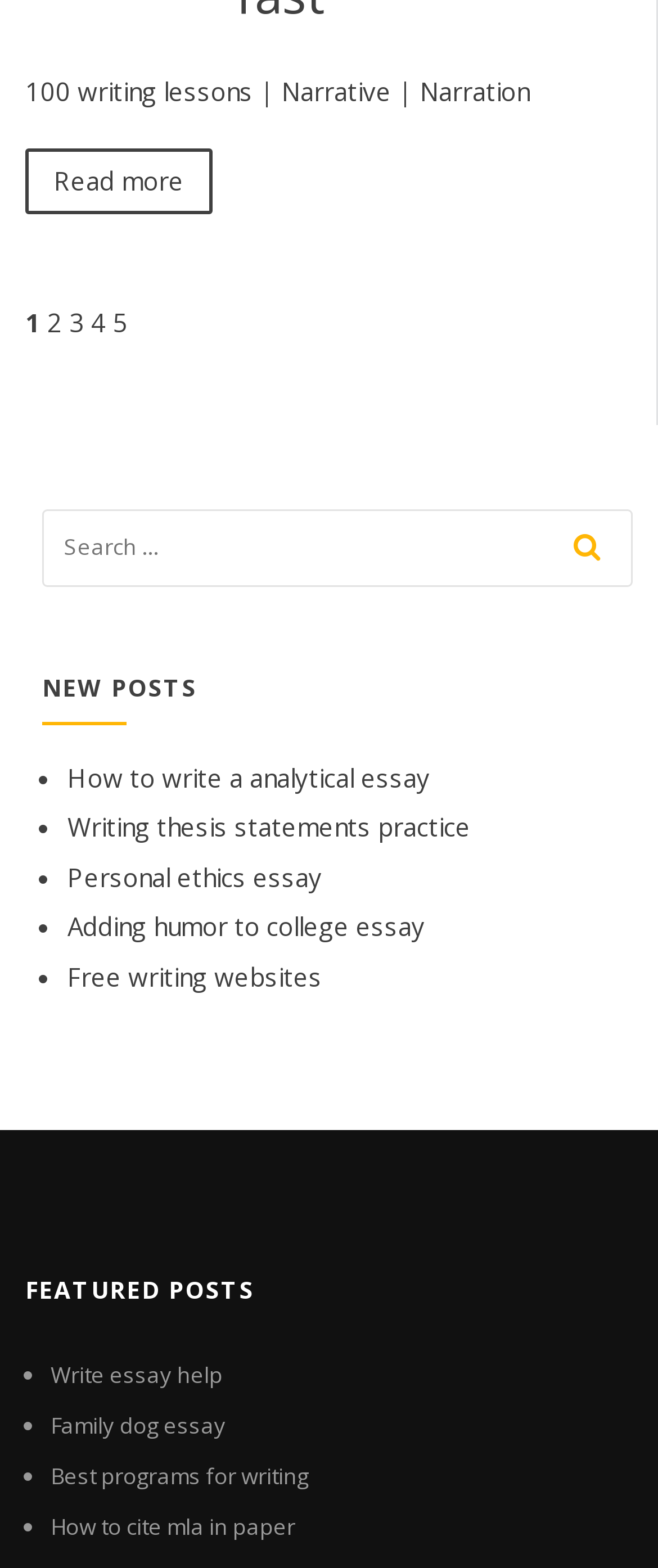Could you provide the bounding box coordinates for the portion of the screen to click to complete this instruction: "Click on 'Write essay help'"?

[0.077, 0.867, 0.338, 0.886]